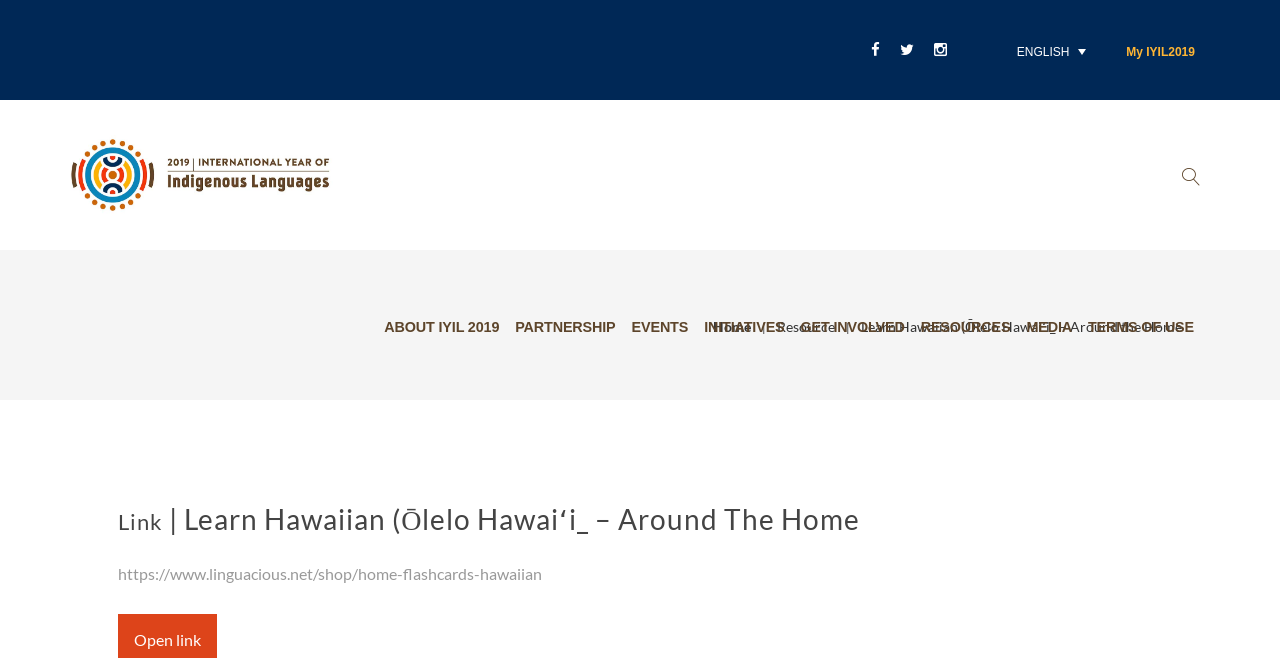Identify the bounding box coordinates of the clickable section necessary to follow the following instruction: "Learn Hawaiian around the home". The coordinates should be presented as four float numbers from 0 to 1, i.e., [left, top, right, bottom].

[0.673, 0.483, 0.923, 0.509]